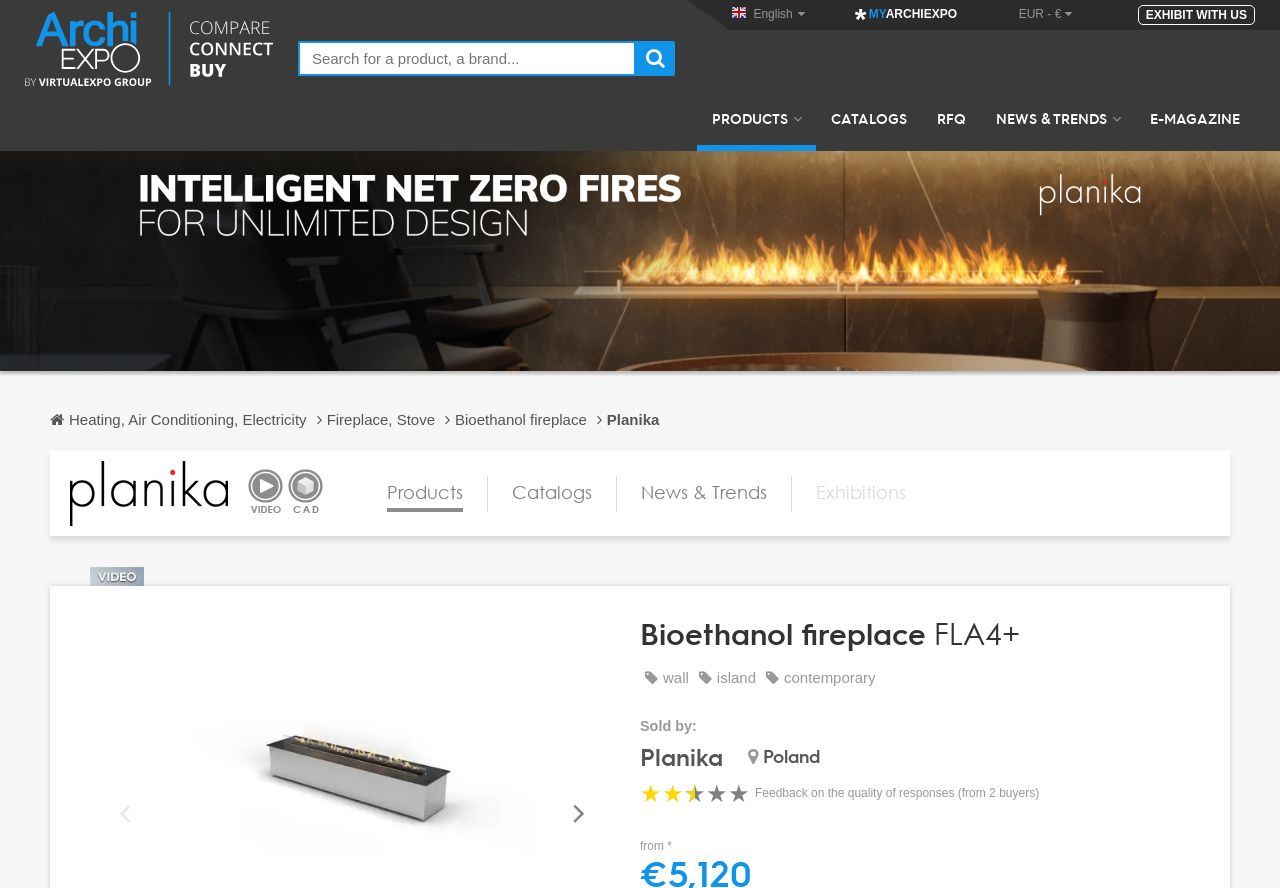How many buyers have provided feedback on the quality of responses?
Please respond to the question with as much detail as possible.

I found the number of buyers by looking at the section that displays feedback, where I saw the text 'Feedback on the quality of responses (from 2 buyers)' displayed.